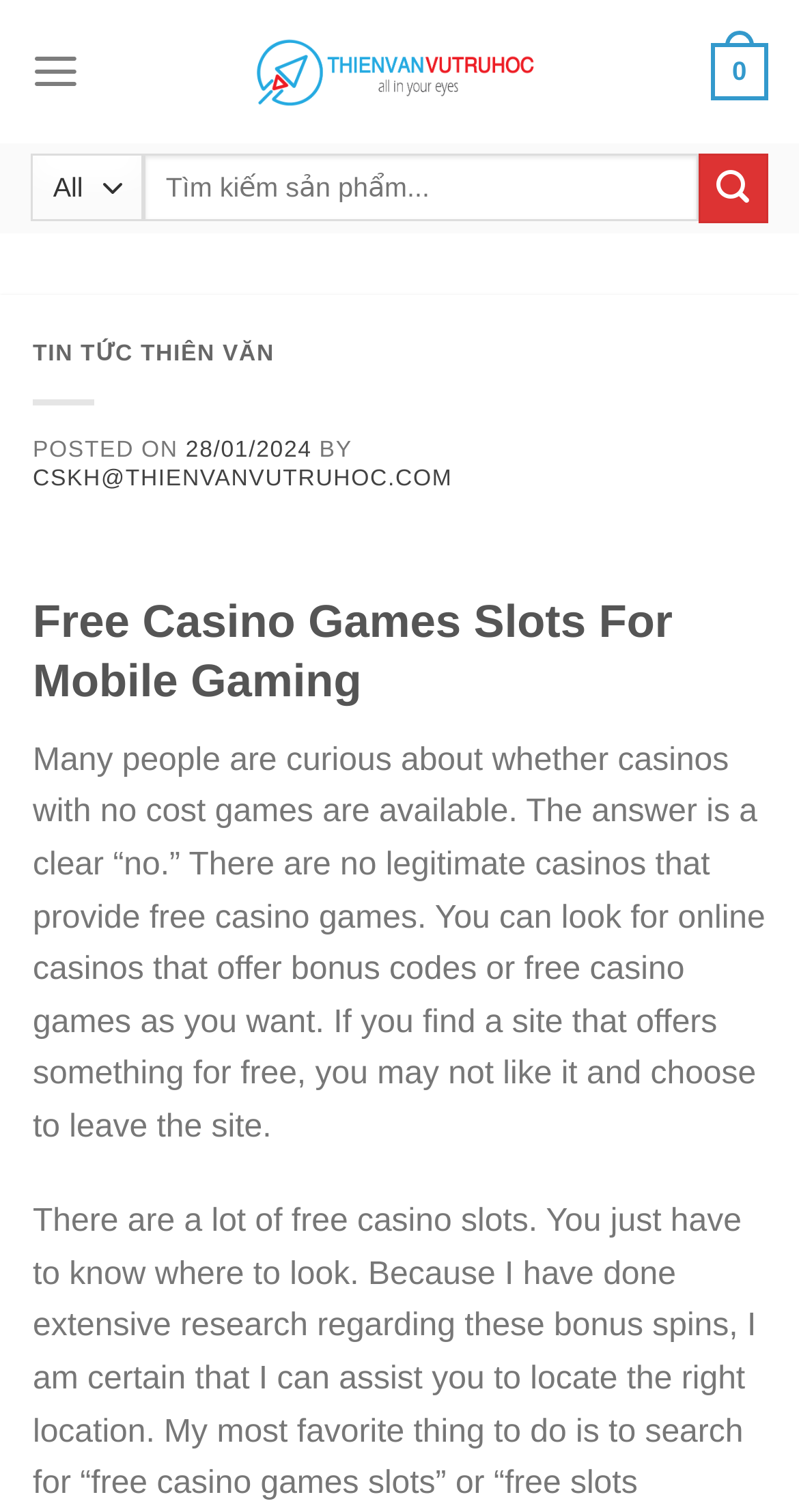What is the topic of the article?
From the image, provide a succinct answer in one word or a short phrase.

Casino games